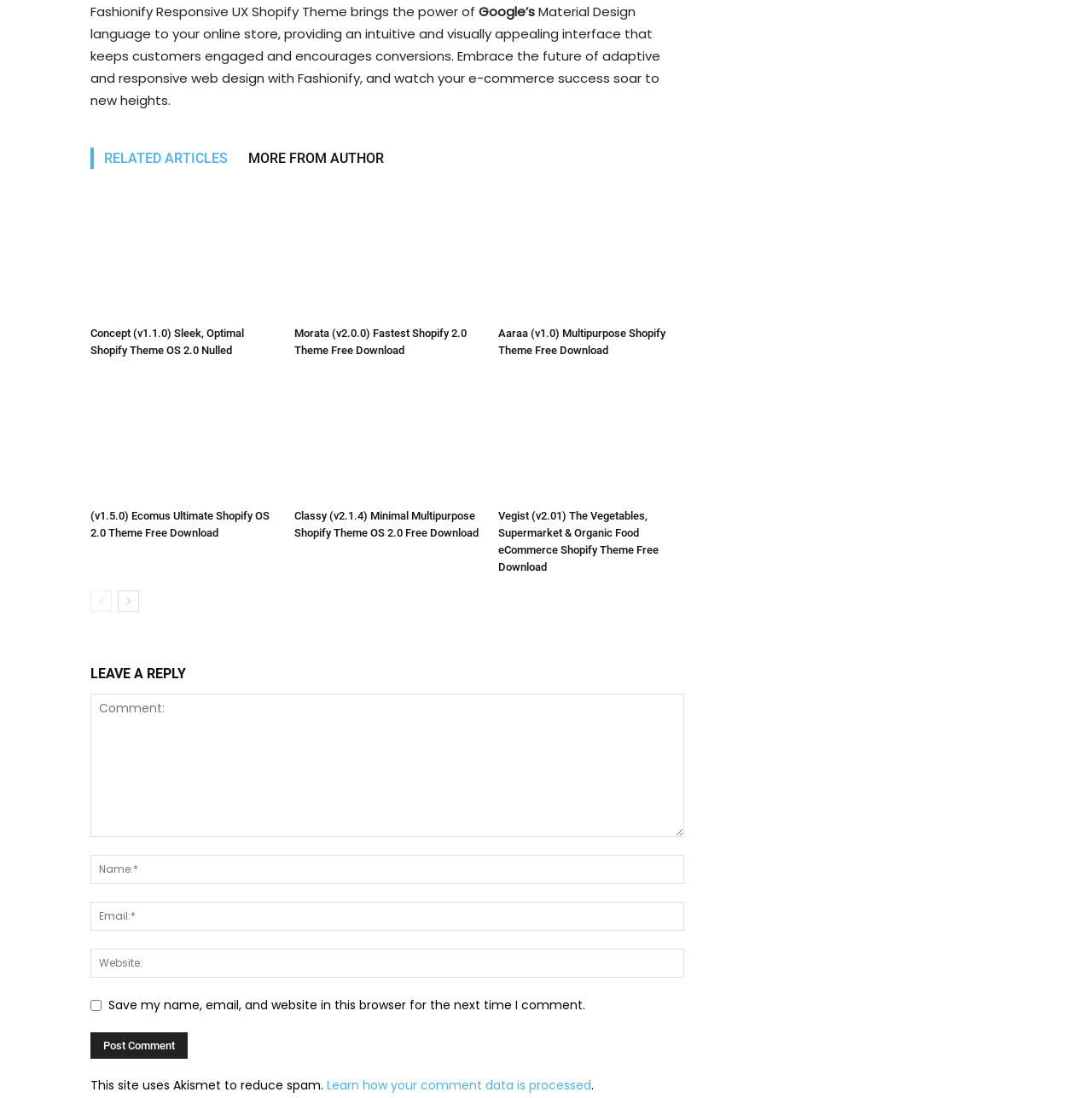What is the theme of the webpage? Observe the screenshot and provide a one-word or short phrase answer.

Shopify themes